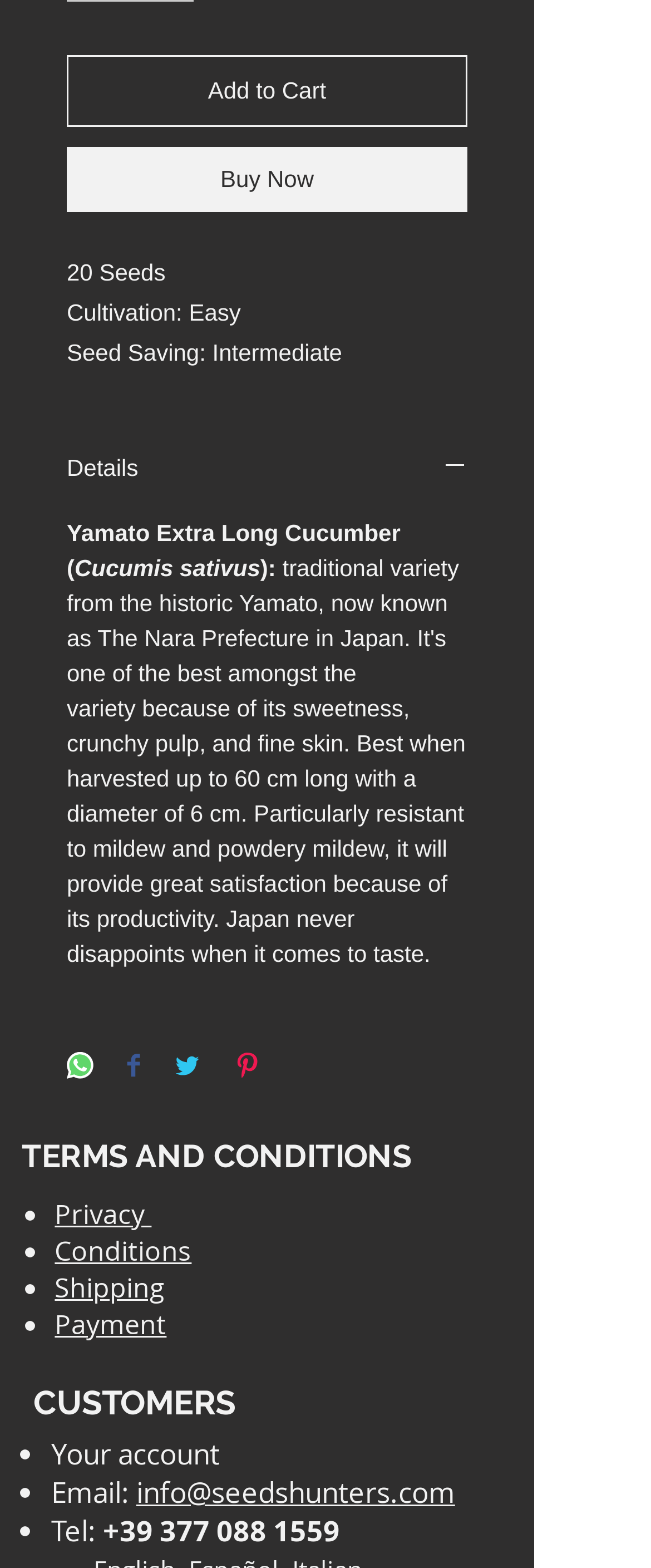What is the name of the product?
Please provide a detailed answer to the question.

I found the product name by looking at the StaticText element with the text 'Yamato Extra Long Cucumber ('. This element is located near the top of the page, indicating that it is the main product being displayed.